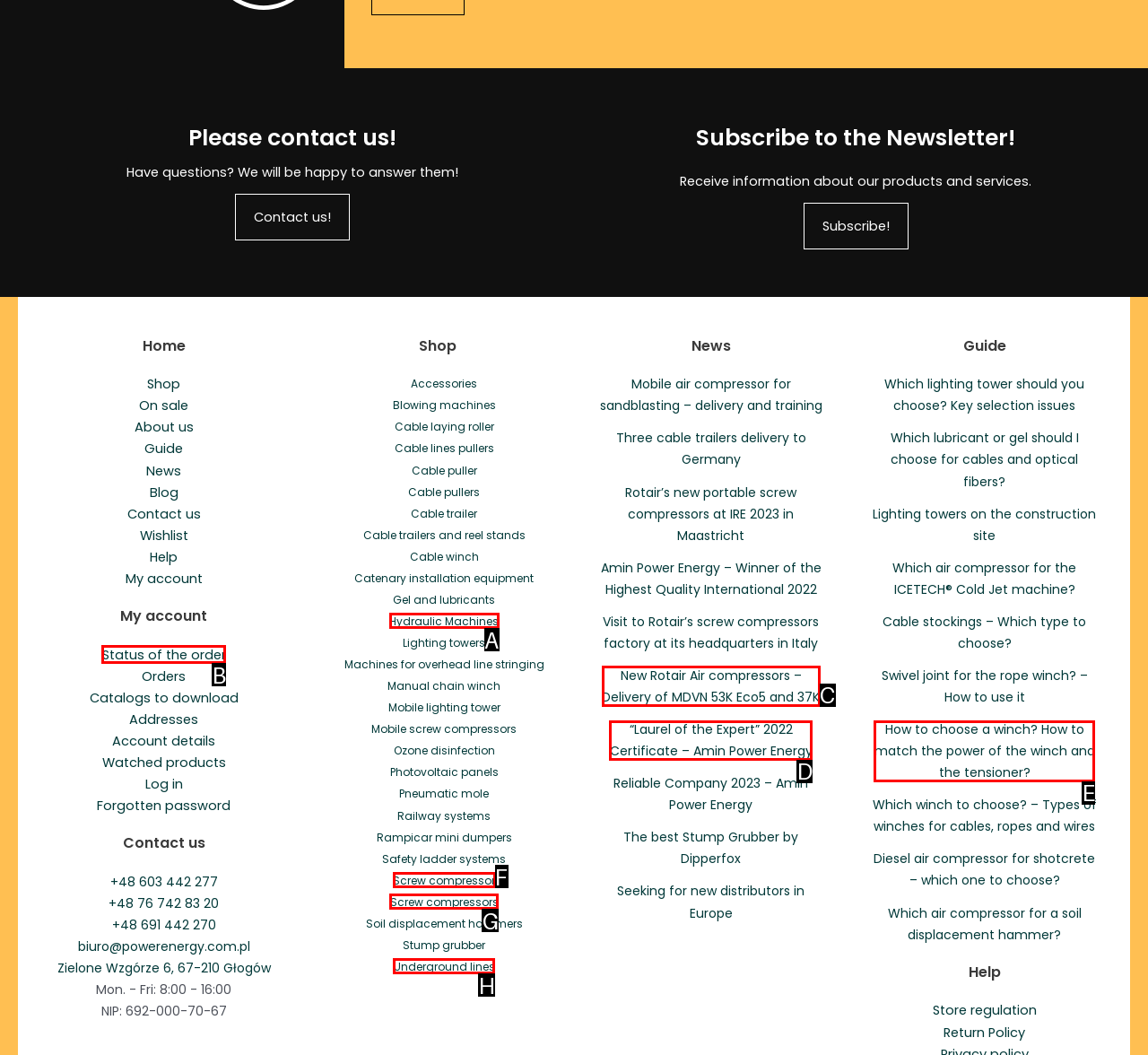Choose the letter that best represents the description: Status of the order. Answer with the letter of the selected choice directly.

B